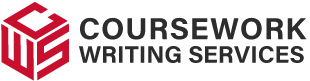Provide your answer in one word or a succinct phrase for the question: 
What does the graphic symbol resemble?

an open box